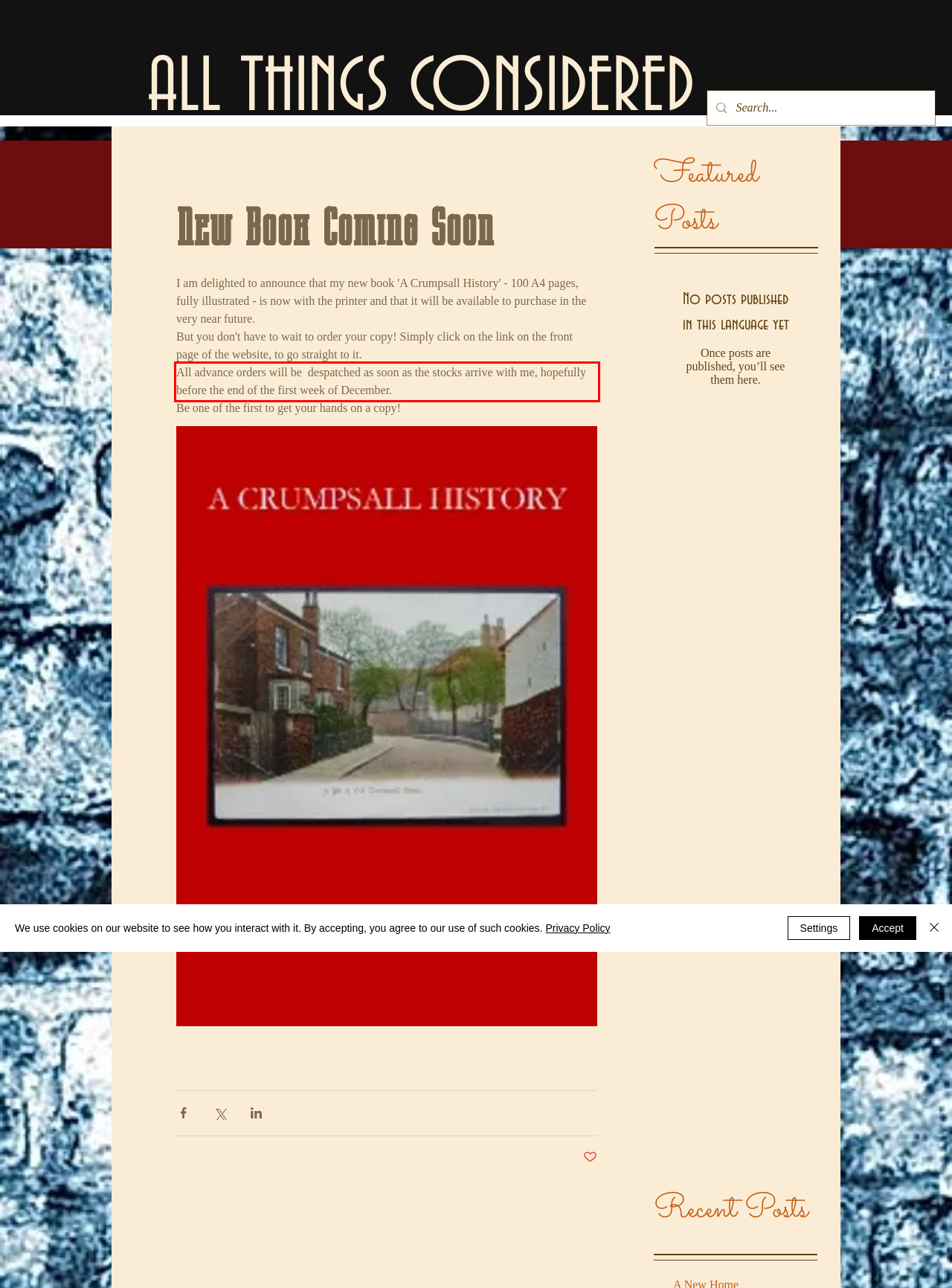Analyze the screenshot of a webpage where a red rectangle is bounding a UI element. Extract and generate the text content within this red bounding box.

All advance orders will be despatched as soon as the stocks arrive with me, hopefully before the end of the first week of December.